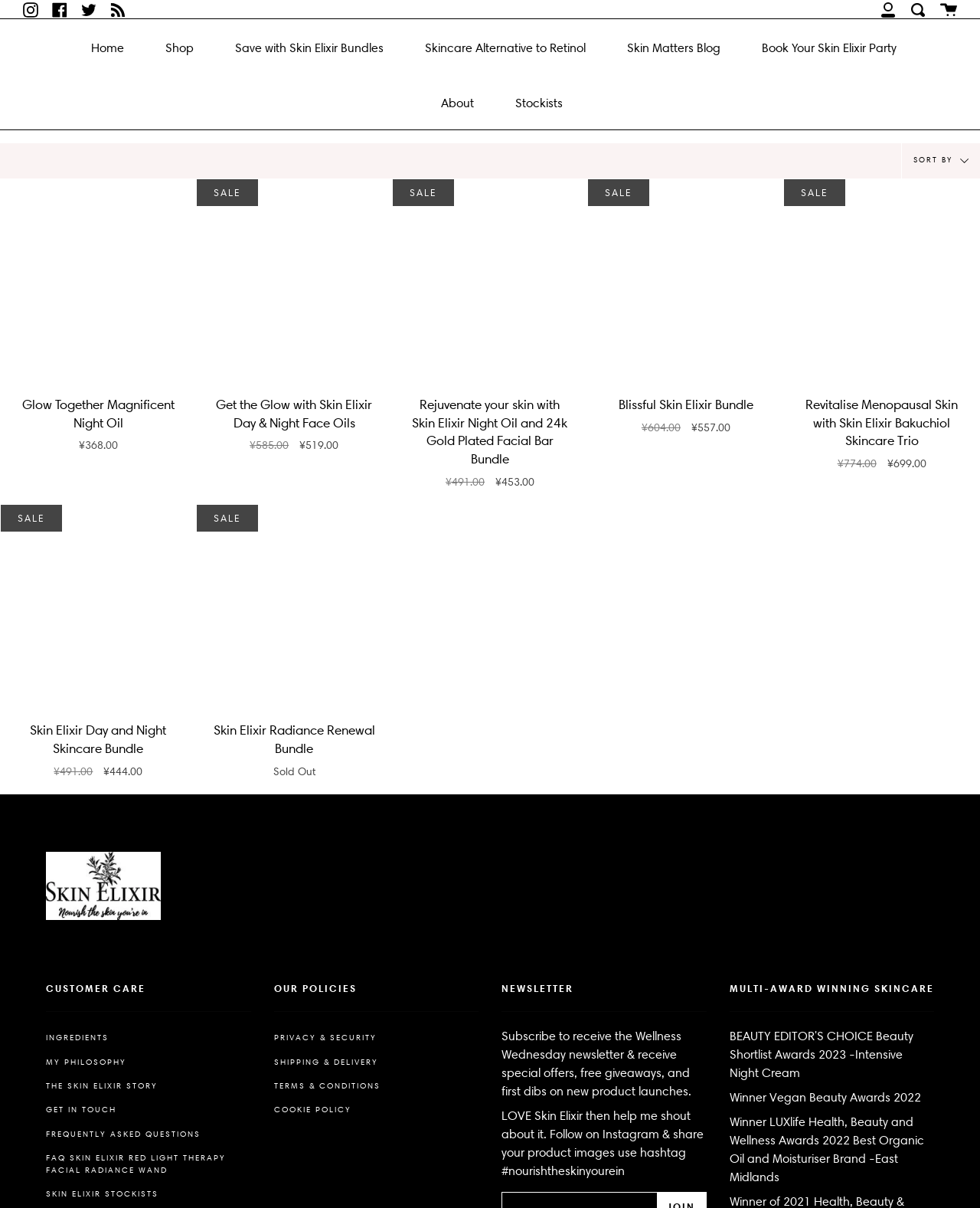Provide a short answer using a single word or phrase for the following question: 
How many products are displayed on the webpage?

6